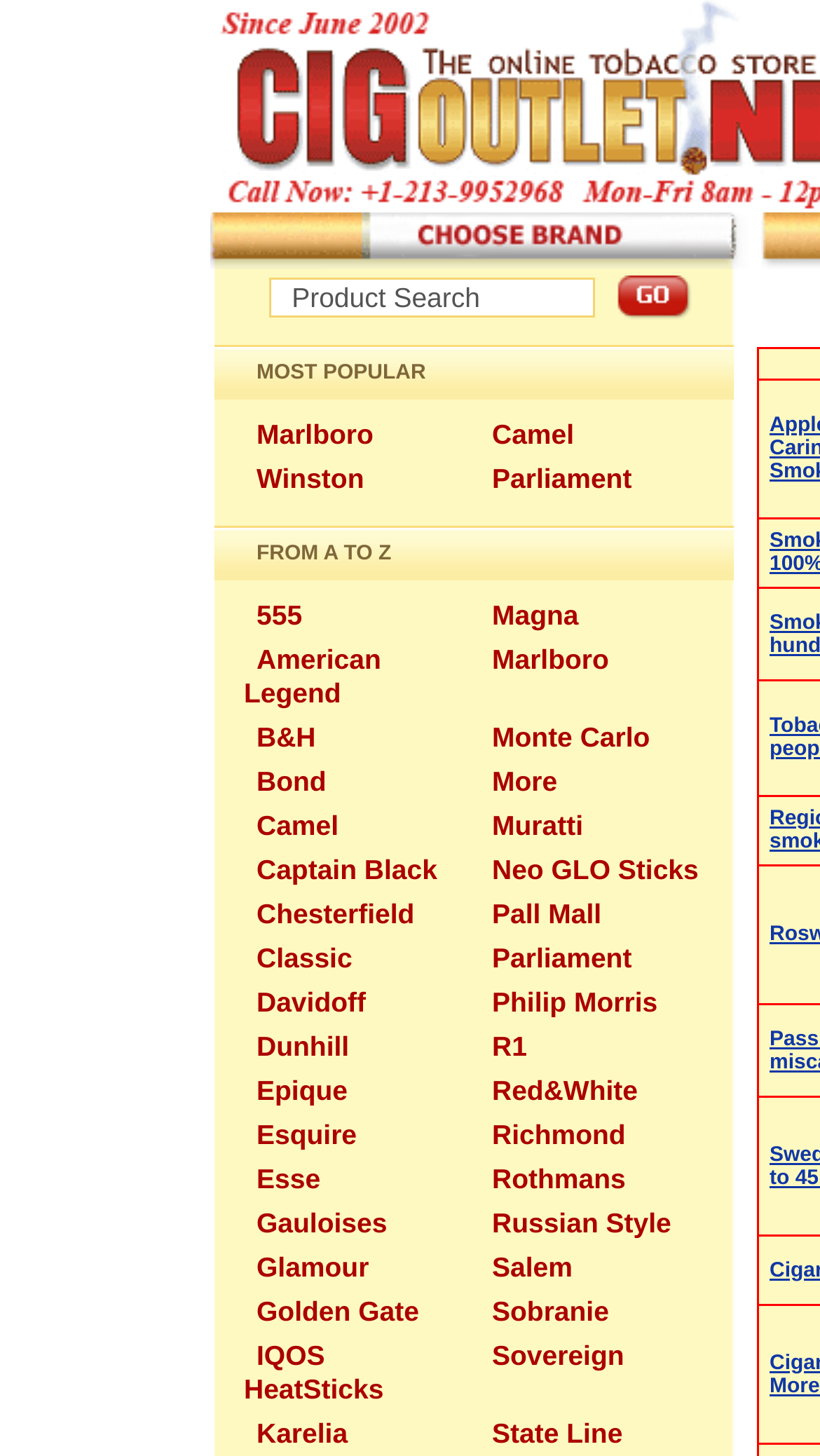Locate the bounding box of the user interface element based on this description: "Neo GLO Sticks".

[0.585, 0.582, 0.867, 0.612]